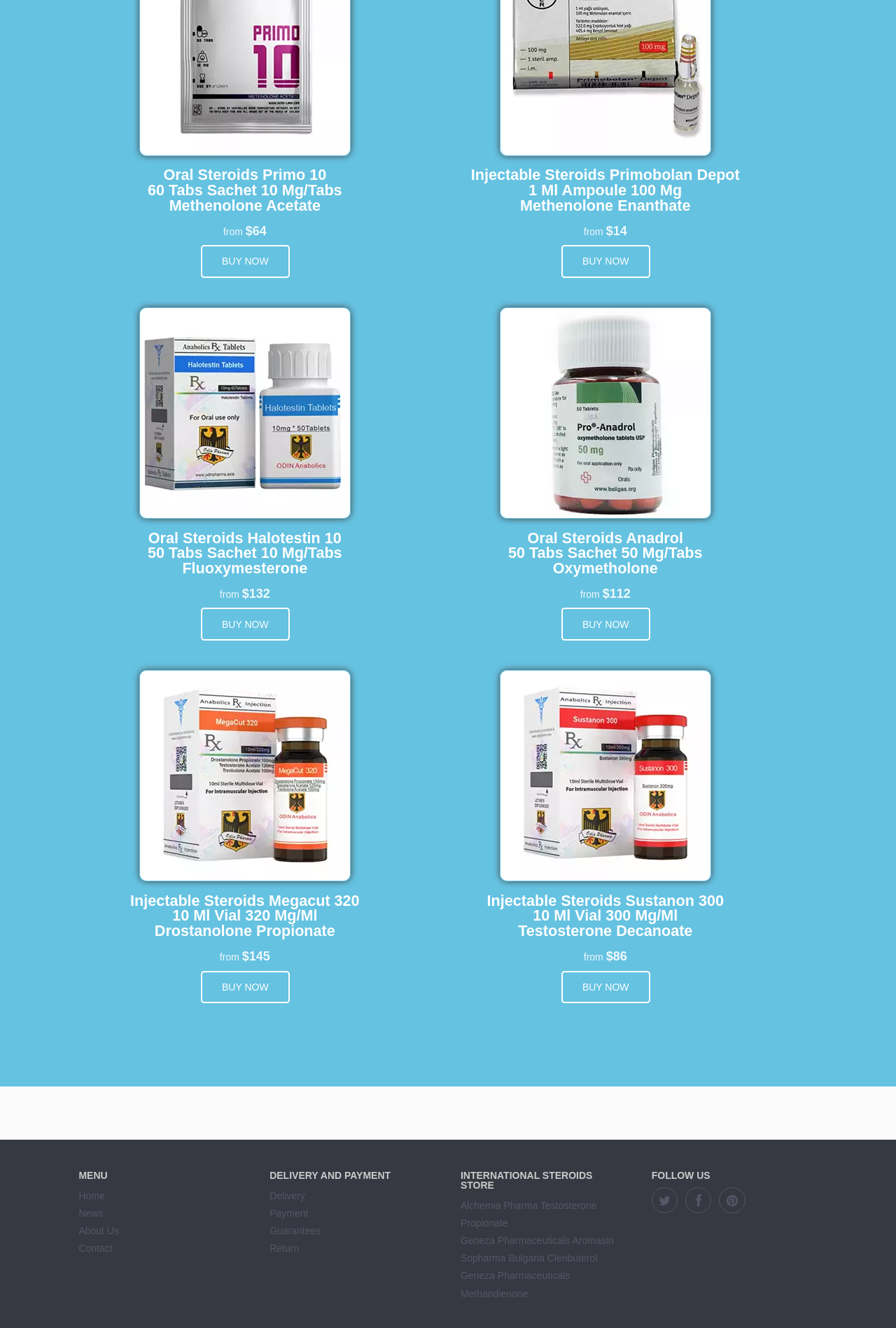Specify the bounding box coordinates (top-left x, top-left y, bottom-right x, bottom-right y) of the UI element in the screenshot that matches this description: Delivery

[0.301, 0.896, 0.34, 0.904]